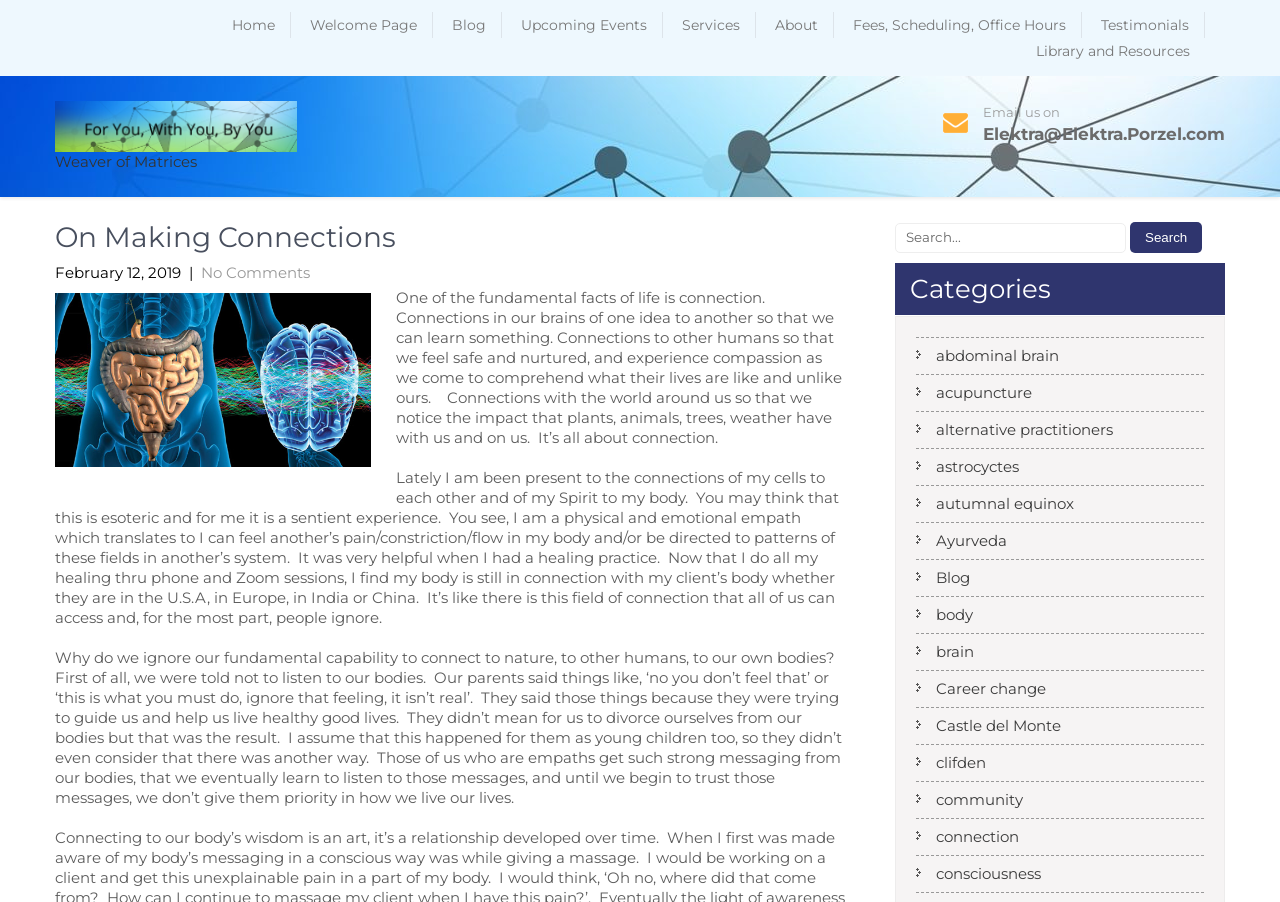What is the name of the website?
Please provide a single word or phrase based on the screenshot.

ElektraPorzel.com